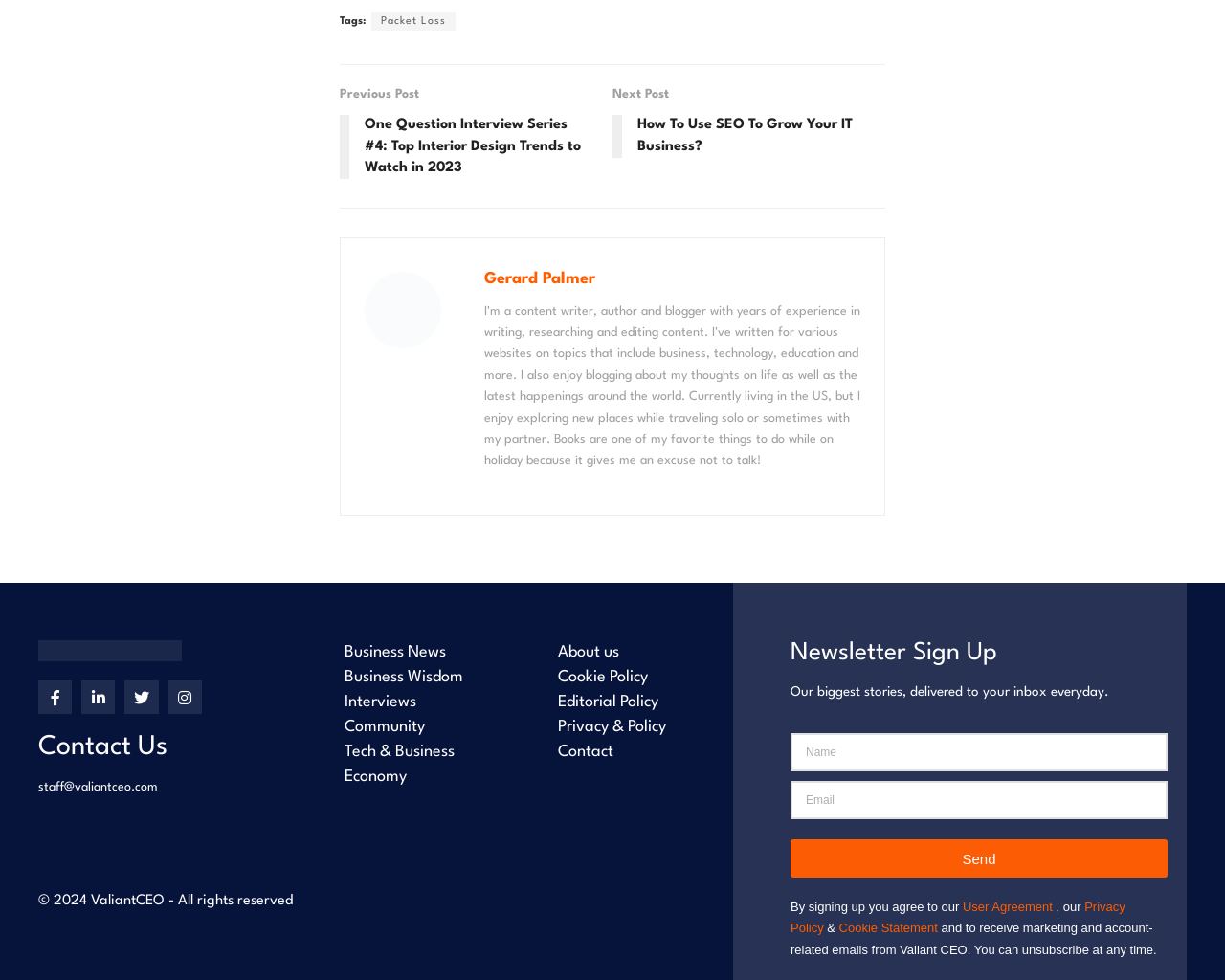Can you find the bounding box coordinates for the element to click on to achieve the instruction: "Click on the 'Packet Loss' link"?

[0.303, 0.013, 0.372, 0.031]